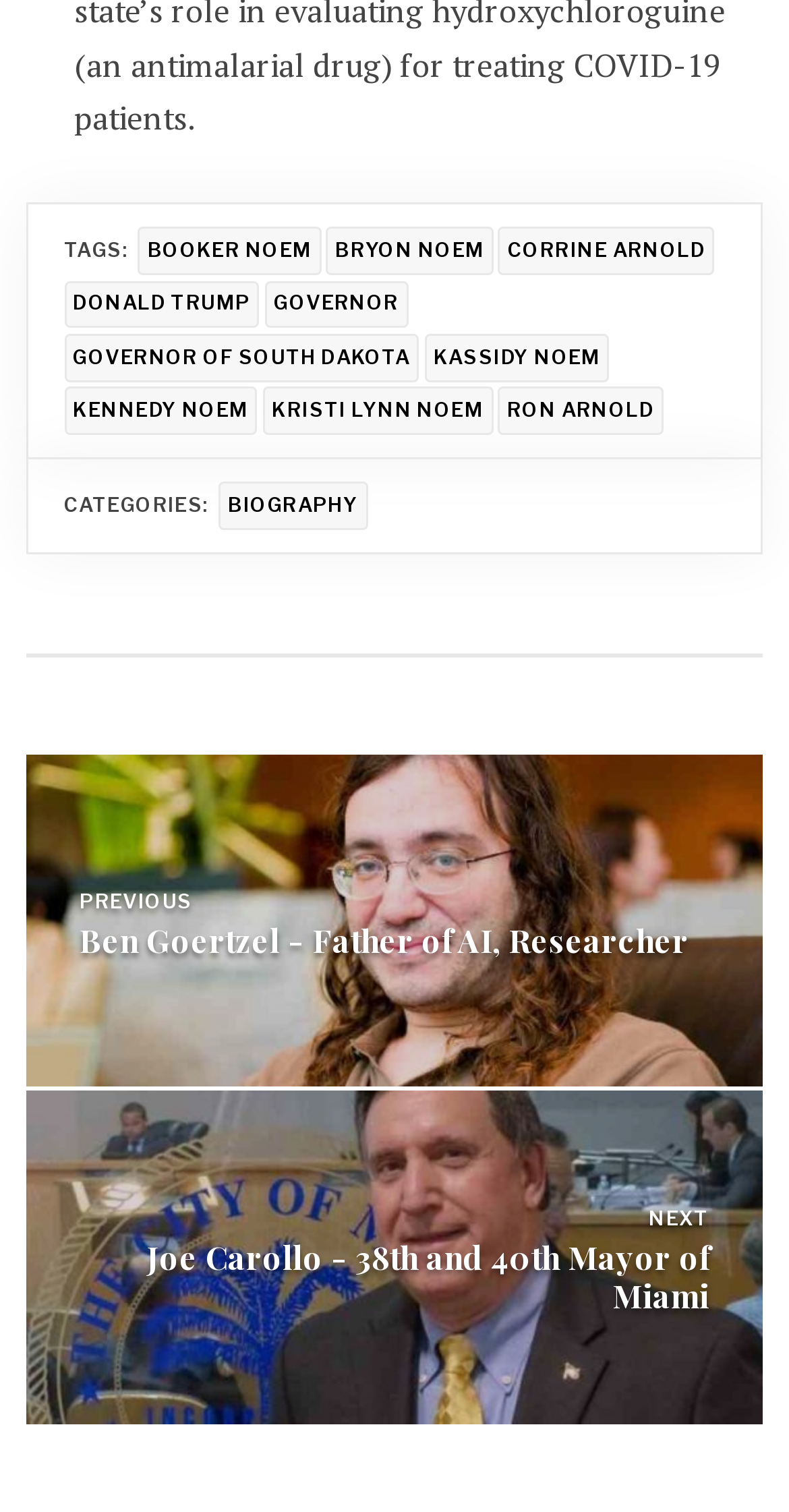Give a one-word or short phrase answer to this question: 
What is the category of the current post

BIOGRAPHY